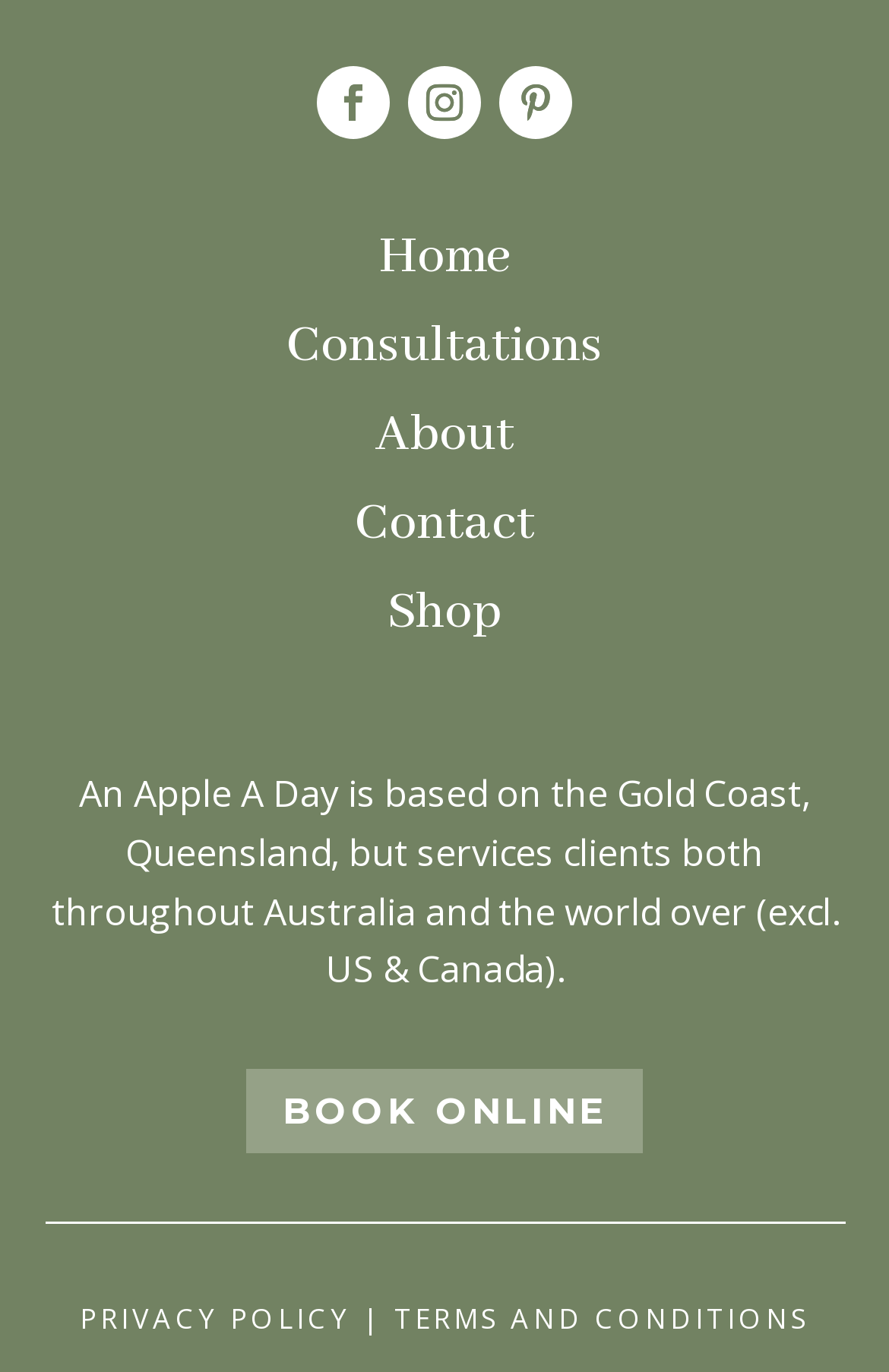Please predict the bounding box coordinates of the element's region where a click is necessary to complete the following instruction: "Go to the Shop". The coordinates should be represented by four float numbers between 0 and 1, i.e., [left, top, right, bottom].

[0.436, 0.423, 0.564, 0.47]